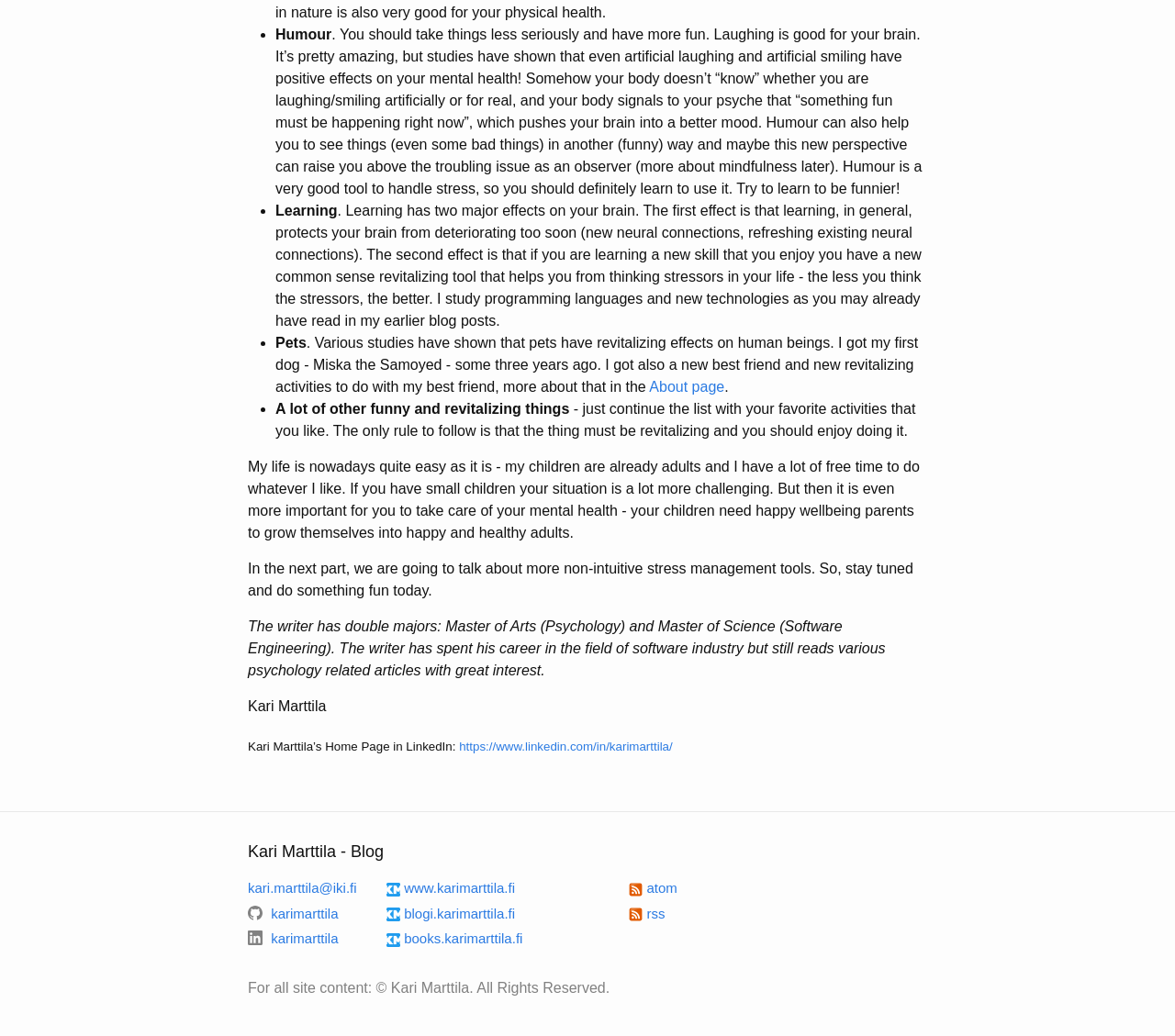Show me the bounding box coordinates of the clickable region to achieve the task as per the instruction: "Click on the 'About page' link".

[0.553, 0.366, 0.617, 0.381]